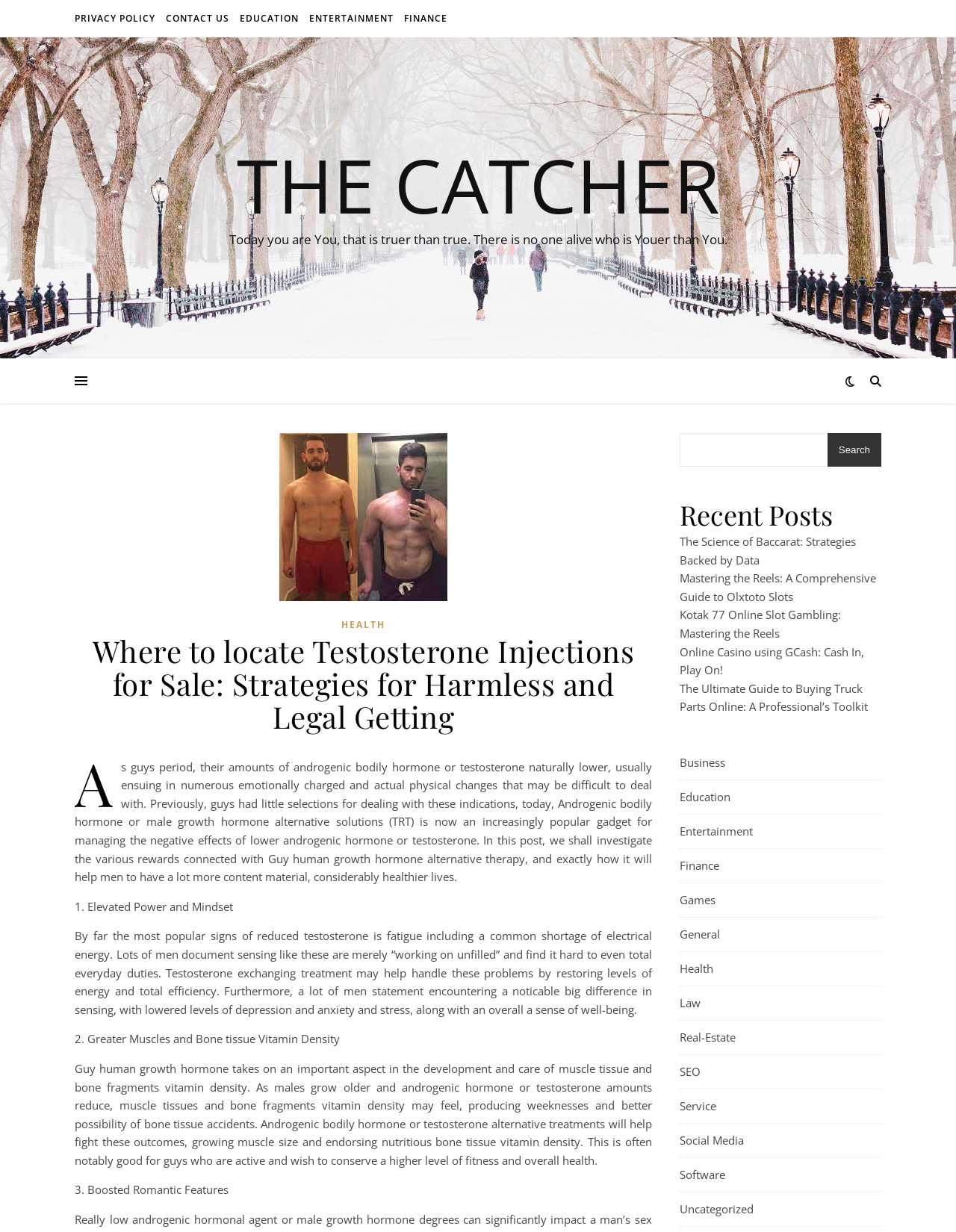Identify the bounding box coordinates for the UI element mentioned here: "Education". Provide the coordinates as four float values between 0 and 1, i.e., [left, top, right, bottom].

[0.247, 0.0, 0.316, 0.03]